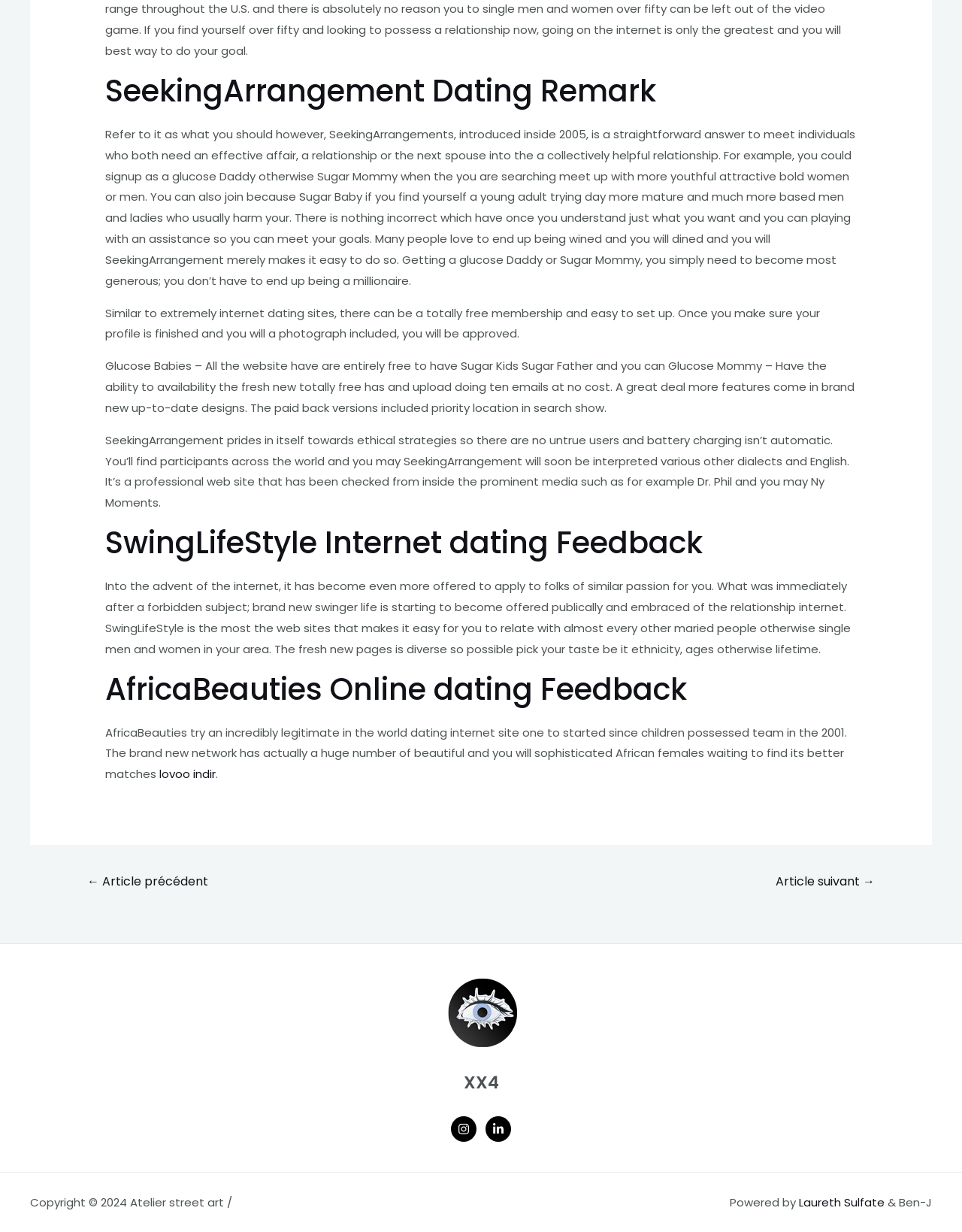Given the element description, predict the bounding box coordinates in the format (top-left x, top-left y, bottom-right x, bottom-right y). Make sure all values are between 0 and 1. Here is the element description: aria-label="Instagram"

[0.469, 0.906, 0.495, 0.927]